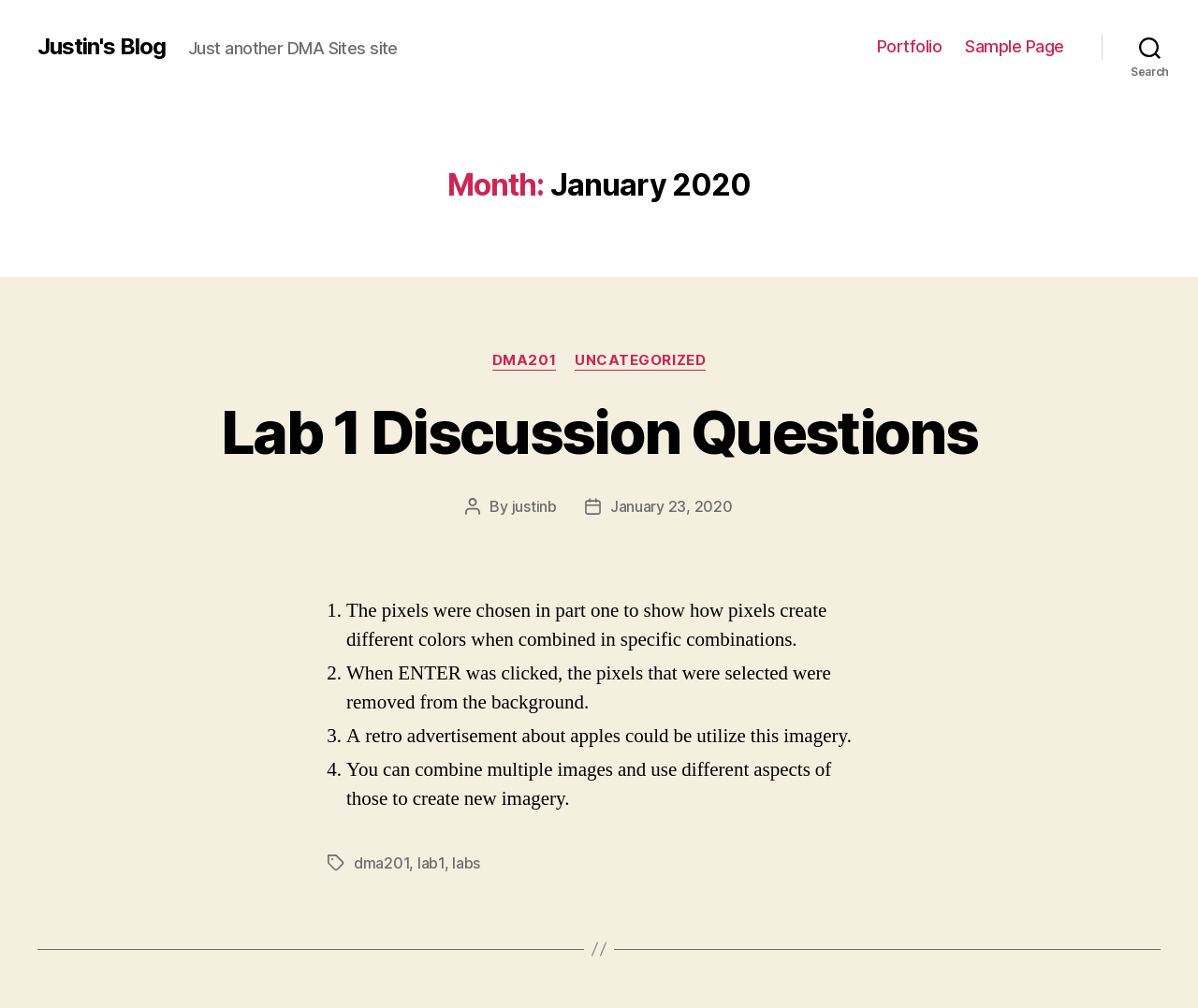Identify the bounding box coordinates of the region I need to click to complete this instruction: "read Lab 1 Discussion Questions post".

[0.184, 0.393, 0.816, 0.464]